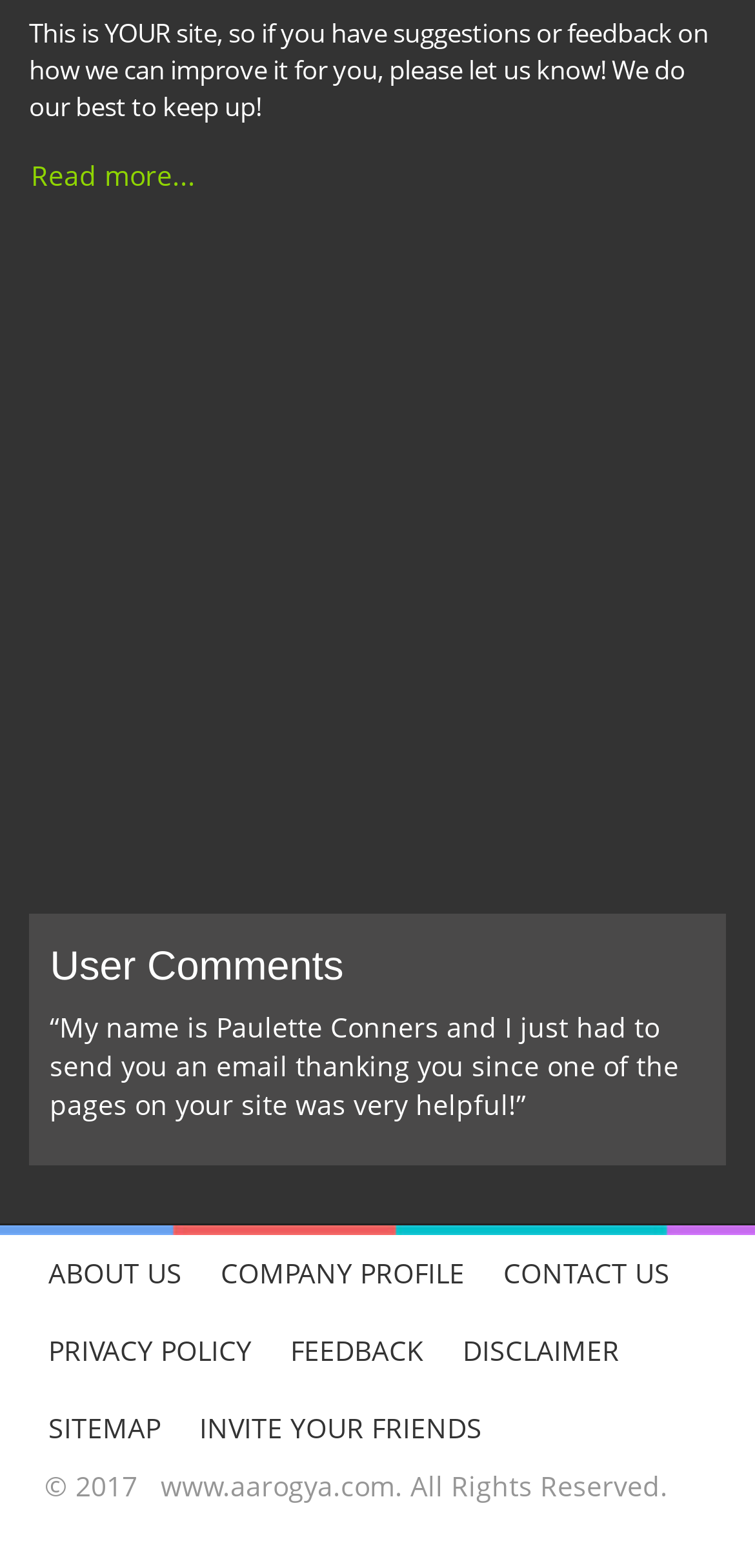What is the copyright year of the website?
Provide a detailed and well-explained answer to the question.

The copyright year is mentioned at the bottom of the webpage as '© 2017', indicating that the website's content is copyrighted since 2017.